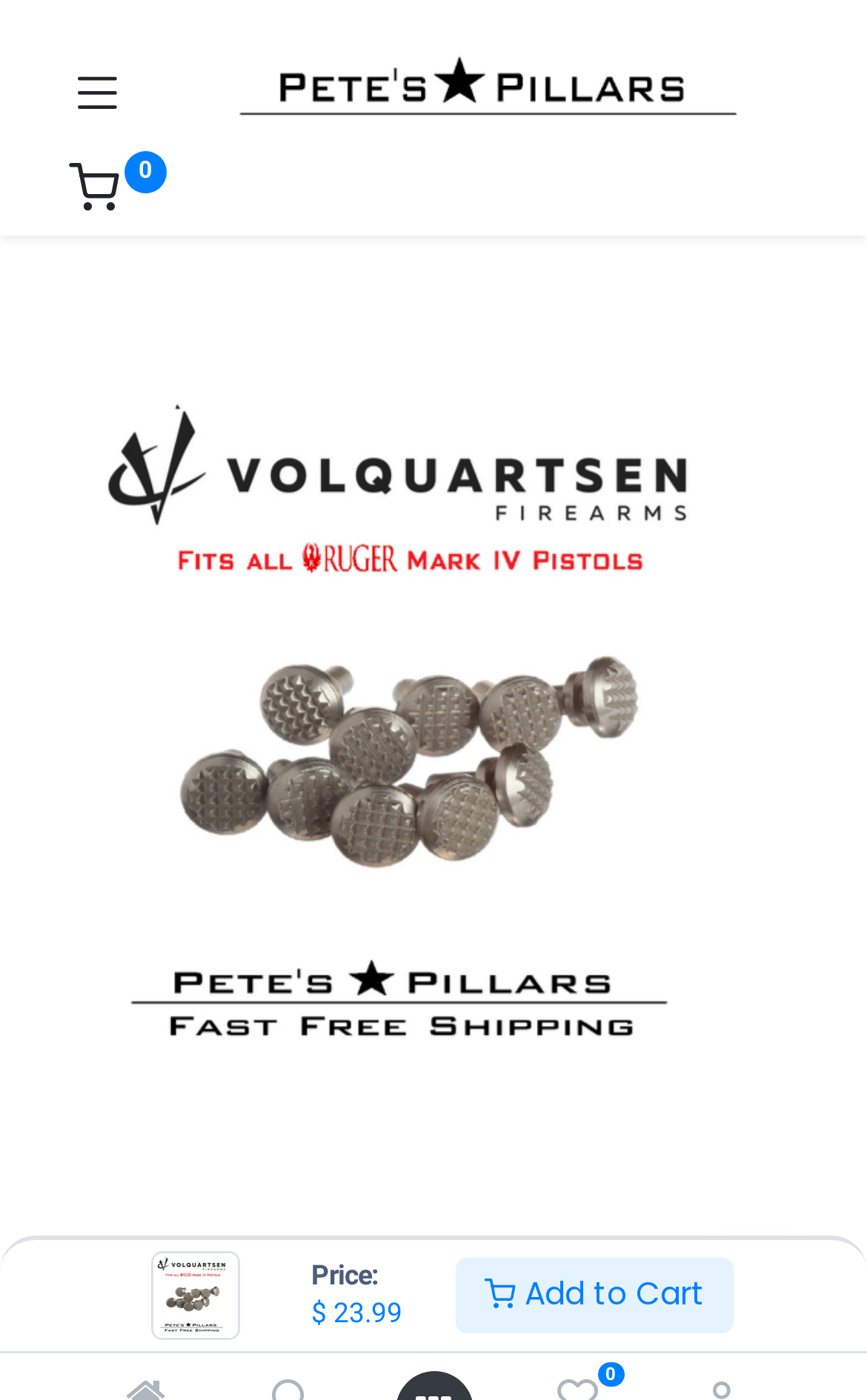What is the price of the product?
Respond to the question with a well-detailed and thorough answer.

The price of the product is mentioned on the webpage as '$\xa0' followed by '23.99', which indicates the price is twenty-three dollars and ninety-nine cents.